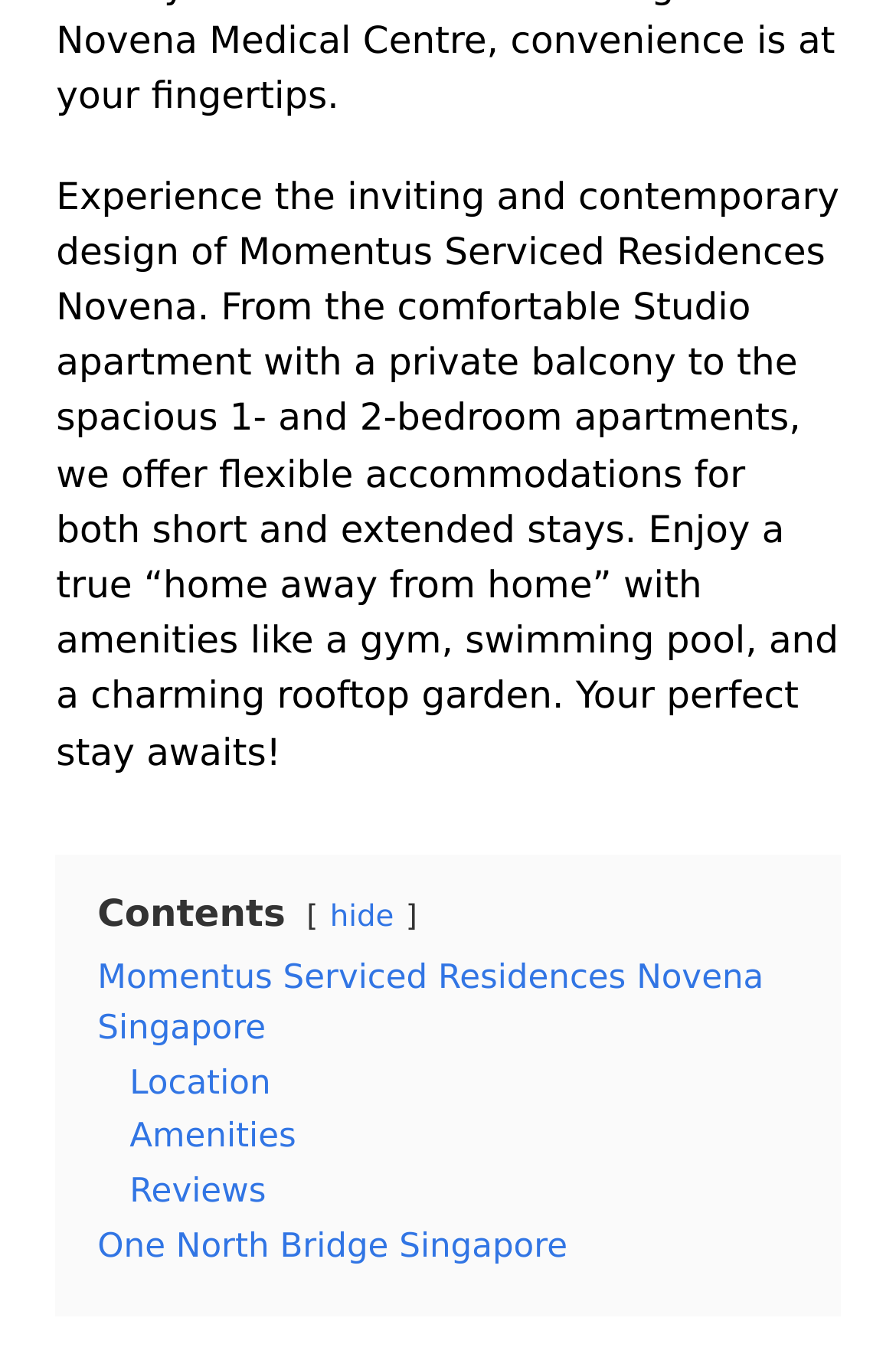Where is Momentus Serviced Residences Novena located? Examine the screenshot and reply using just one word or a brief phrase.

Singapore